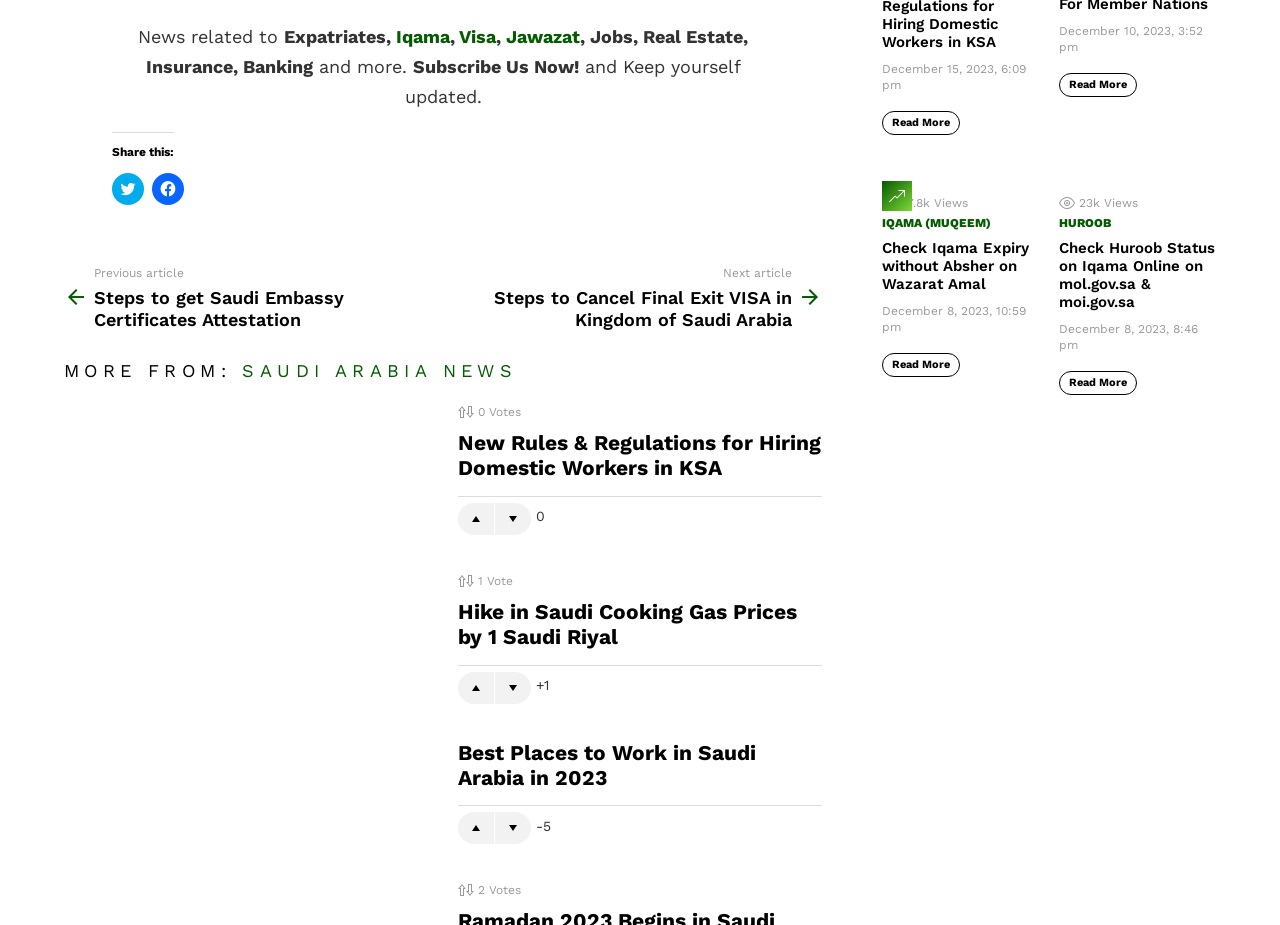Please specify the bounding box coordinates of the element that should be clicked to execute the given instruction: 'Upvote the article'. Ensure the coordinates are four float numbers between 0 and 1, expressed as [left, top, right, bottom].

[0.358, 0.544, 0.386, 0.578]